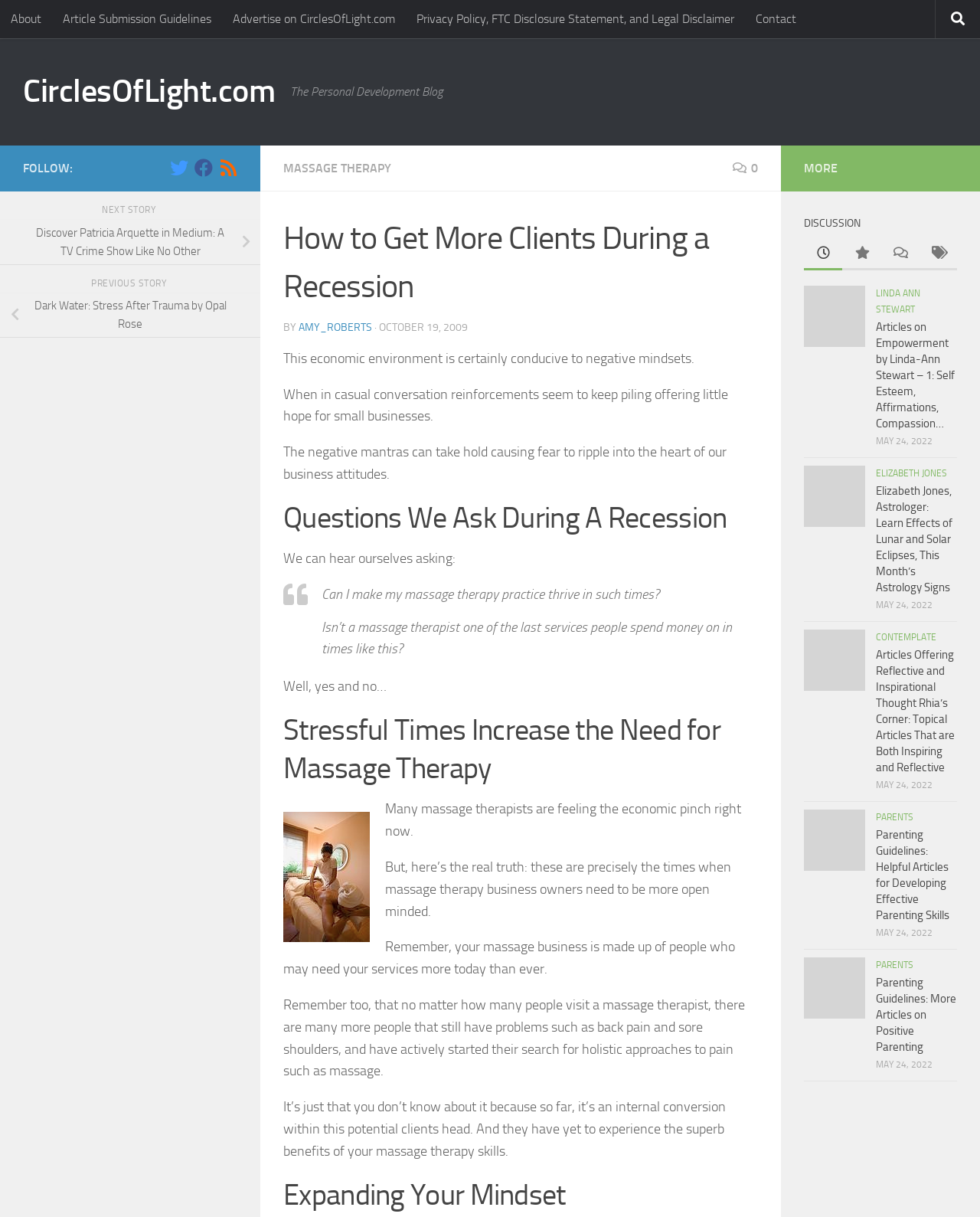Please provide a comprehensive response to the question based on the details in the image: What is the topic of the article?

The topic of the article can be determined by reading the headings and content of the webpage. The main heading 'How to Get More Clients During a Recession' and the subheadings 'Stressful Times Increase the Need for Massage Therapy' and 'Expanding Your Mindset' suggest that the article is about massage therapy business.